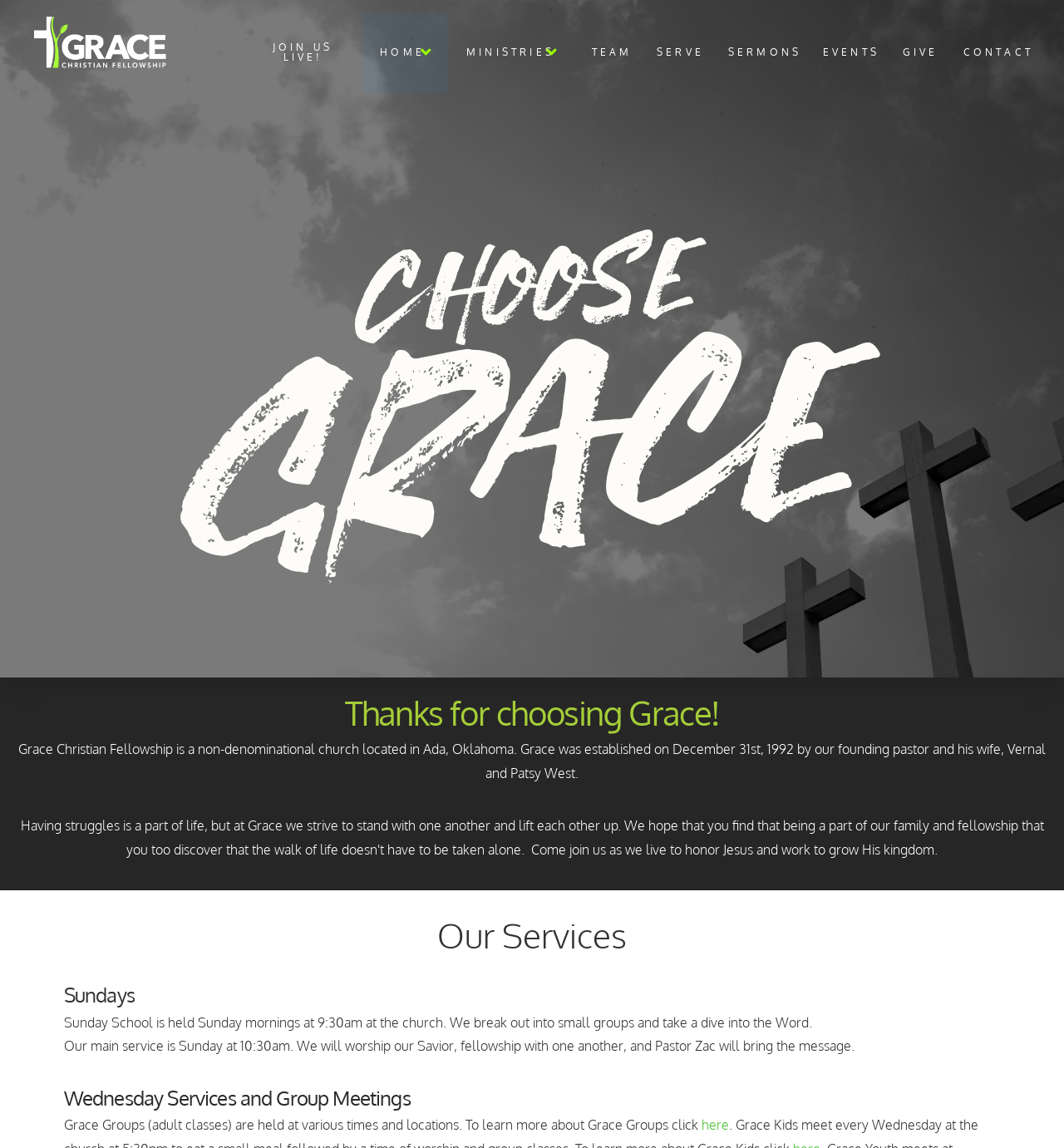Find the UI element described as: "Join Us Live!" and predict its bounding box coordinates. Ensure the coordinates are four float numbers between 0 and 1, [left, top, right, bottom].

[0.225, 0.011, 0.341, 0.08]